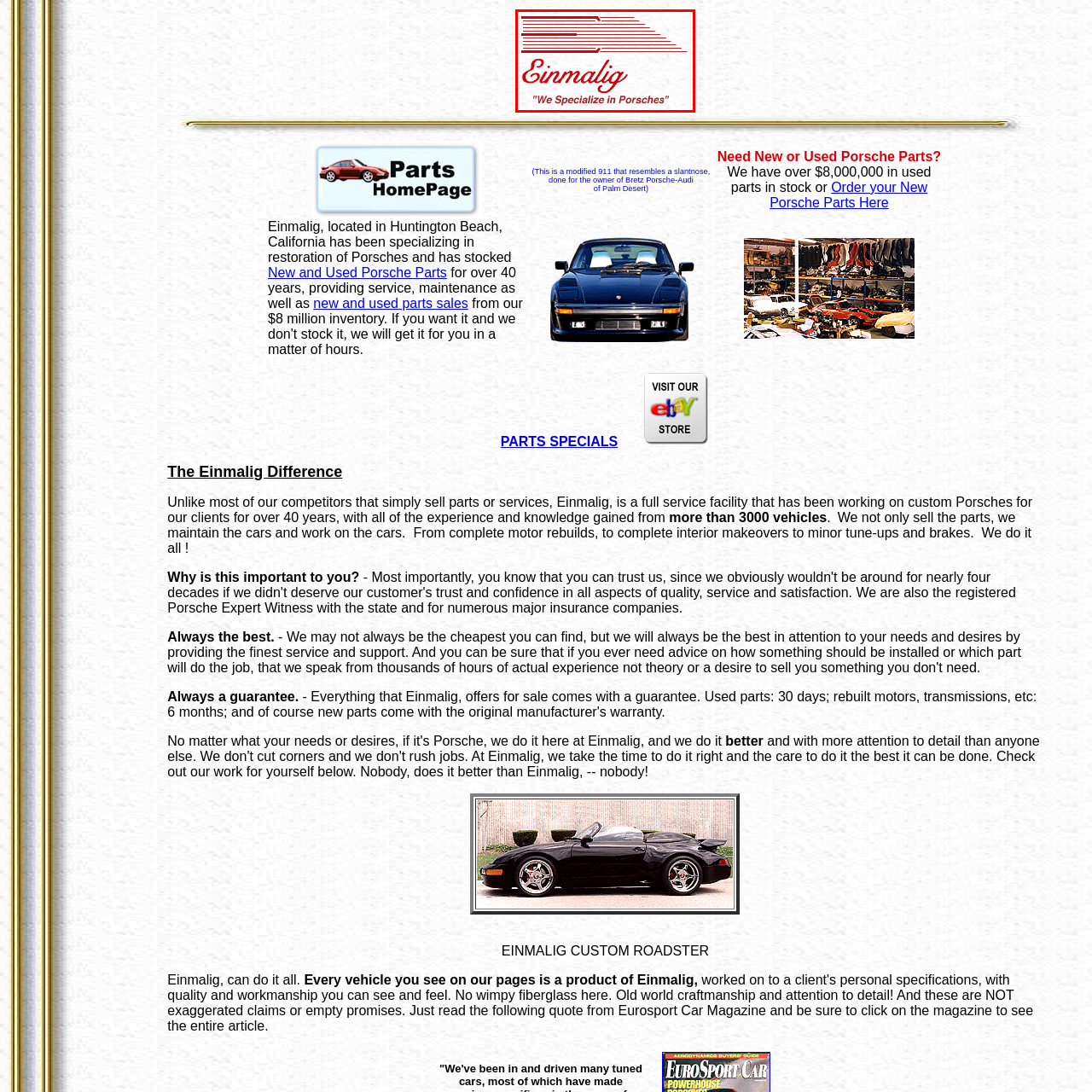Give an in-depth description of the scene depicted in the red-outlined box.

The image features the logo of Einmalig, a specialized service dedicated to Porsches. The design incorporates the word "Einmalig" in bold red lettering, accompanied by the tagline "We Specialize in Porsches" in a smaller font. This branding highlights their focus on Porsche restoration, parts, and service, reflecting their expertise in the Porsche community. The graphical elements suggest a sleek and dynamic style, resonating with the performance-oriented nature of the vehicles they specialize in.